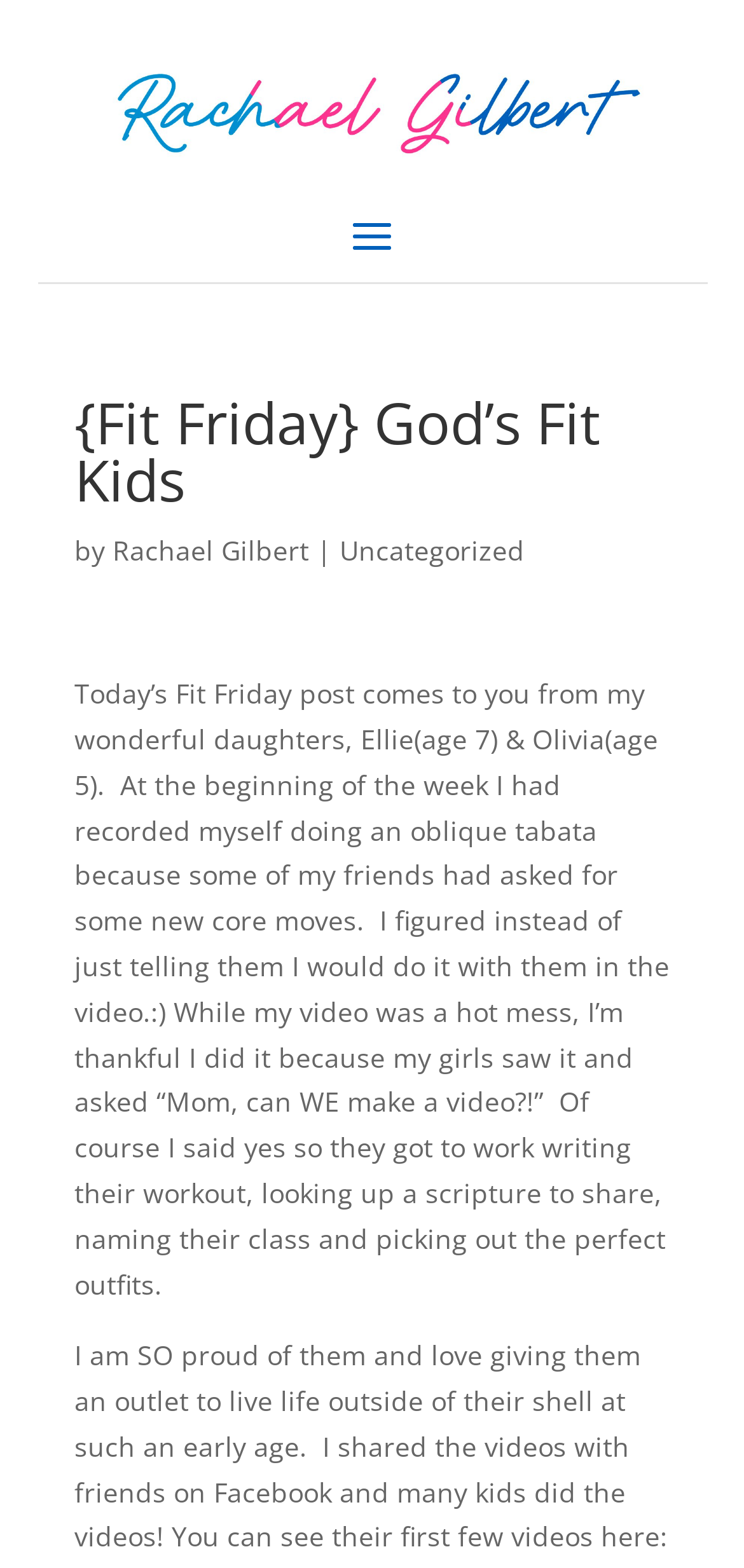Using the description "Rachael Gilbert", locate and provide the bounding box of the UI element.

[0.151, 0.34, 0.415, 0.363]